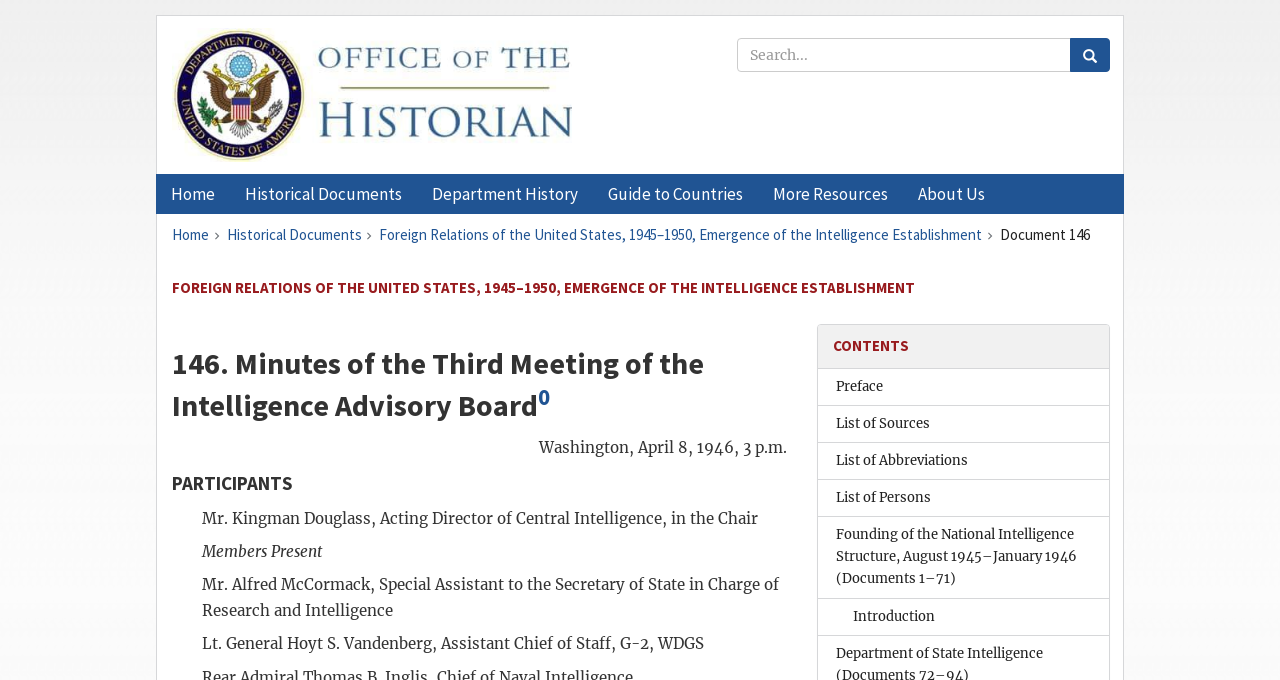Indicate the bounding box coordinates of the clickable region to achieve the following instruction: "View the contents of the Foreign Relations of the United States document."

[0.651, 0.493, 0.855, 0.526]